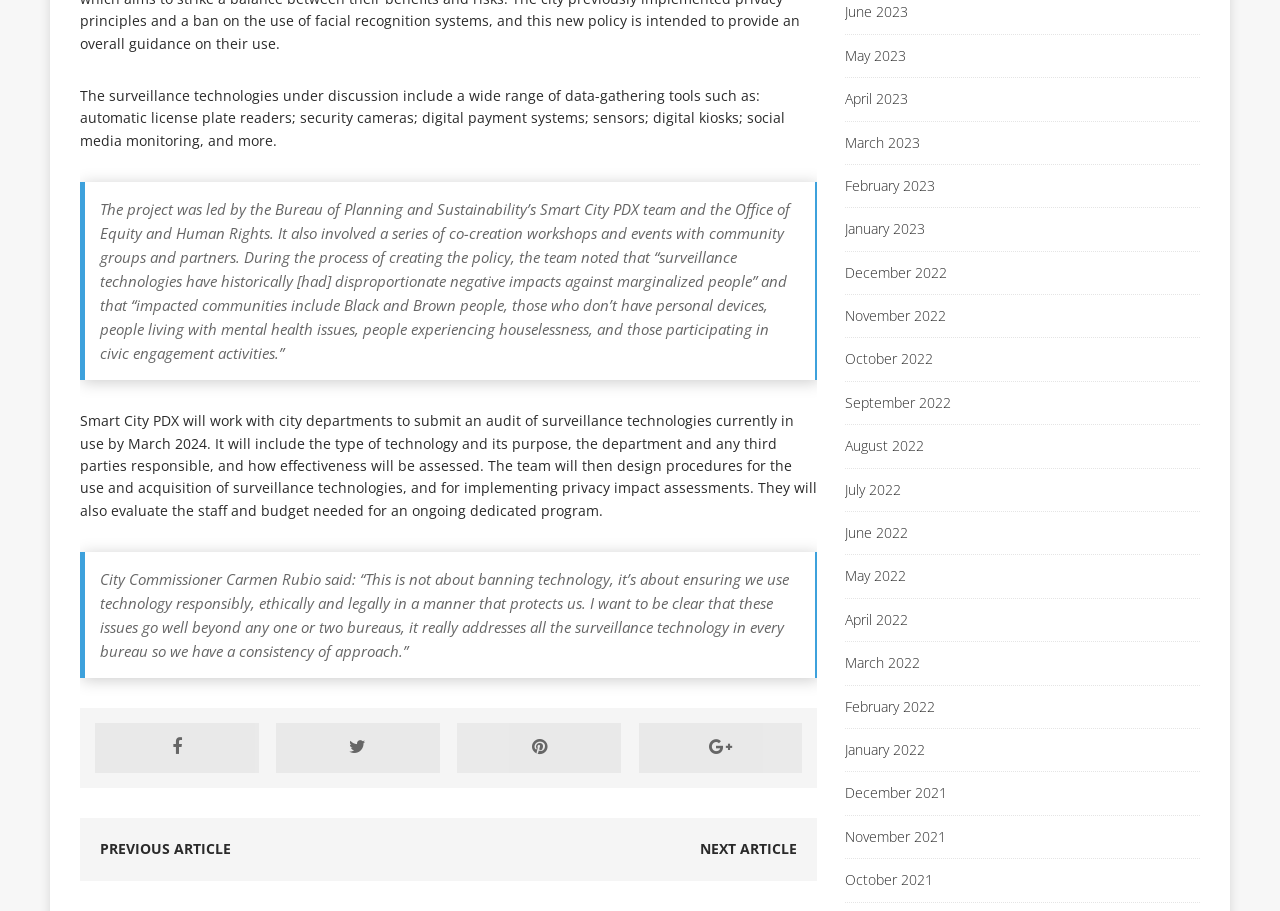Who led the project on surveillance technologies?
Carefully examine the image and provide a detailed answer to the question.

The project on surveillance technologies was led by the Bureau of Planning and Sustainability’s Smart City PDX team, along with the Office of Equity and Human Rights, as mentioned in the text.